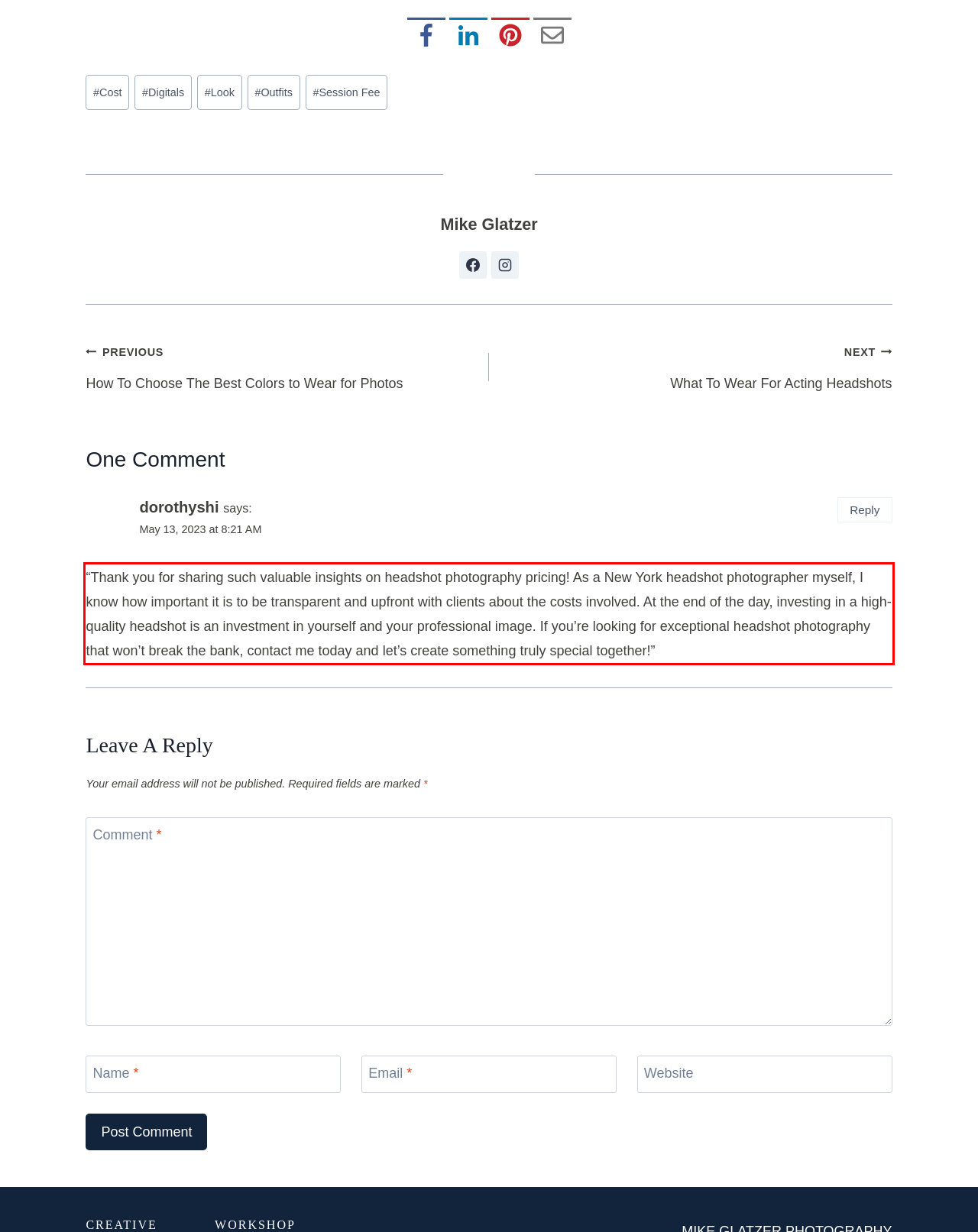Using the provided webpage screenshot, identify and read the text within the red rectangle bounding box.

“Thank you for sharing such valuable insights on headshot photography pricing! As a New York headshot photographer myself, I know how important it is to be transparent and upfront with clients about the costs involved. At the end of the day, investing in a high-quality headshot is an investment in yourself and your professional image. If you’re looking for exceptional headshot photography that won’t break the bank, contact me today and let’s create something truly special together!”